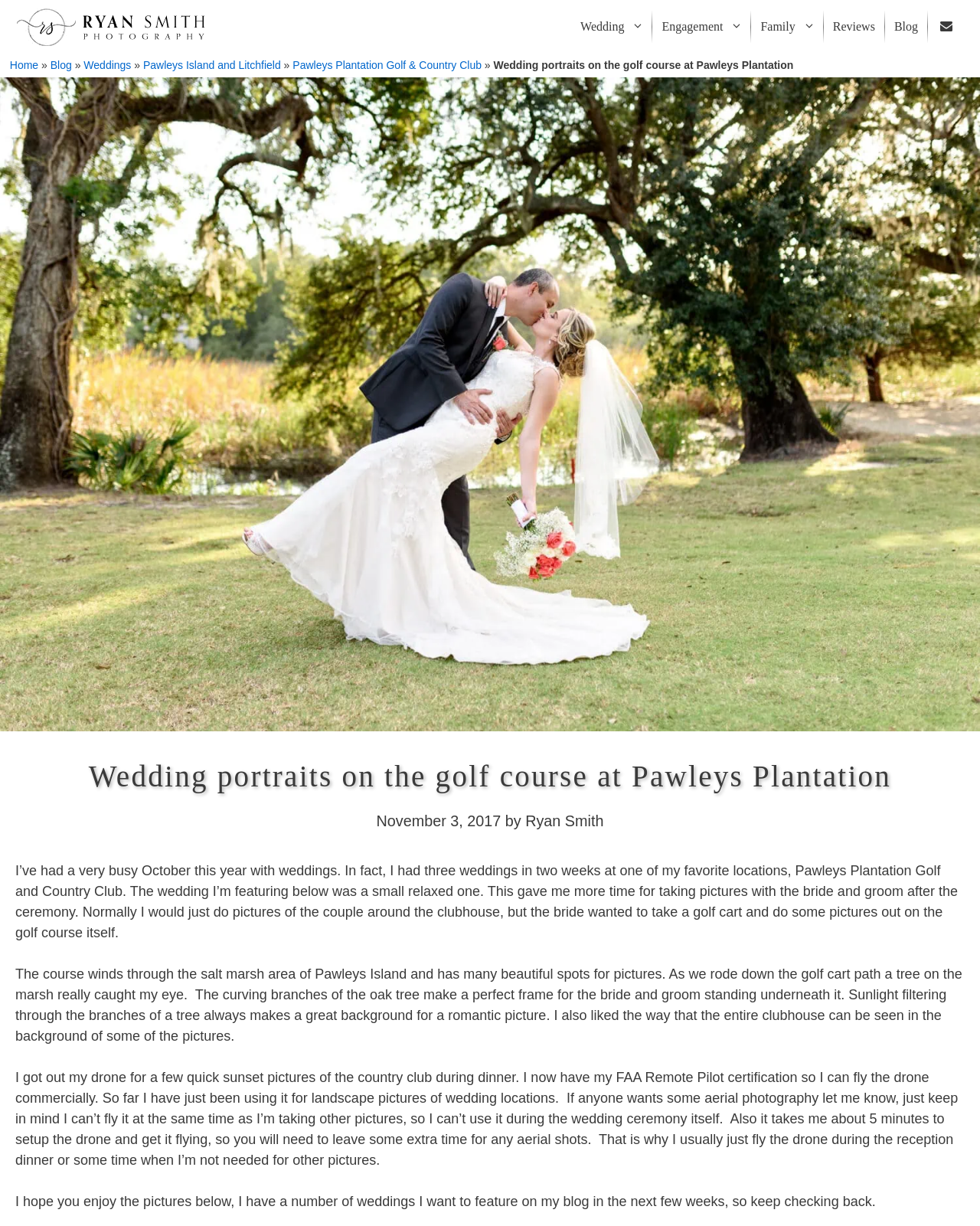Locate the bounding box coordinates of the segment that needs to be clicked to meet this instruction: "Click on the 'Wedding' link".

[0.583, 0.0, 0.665, 0.044]